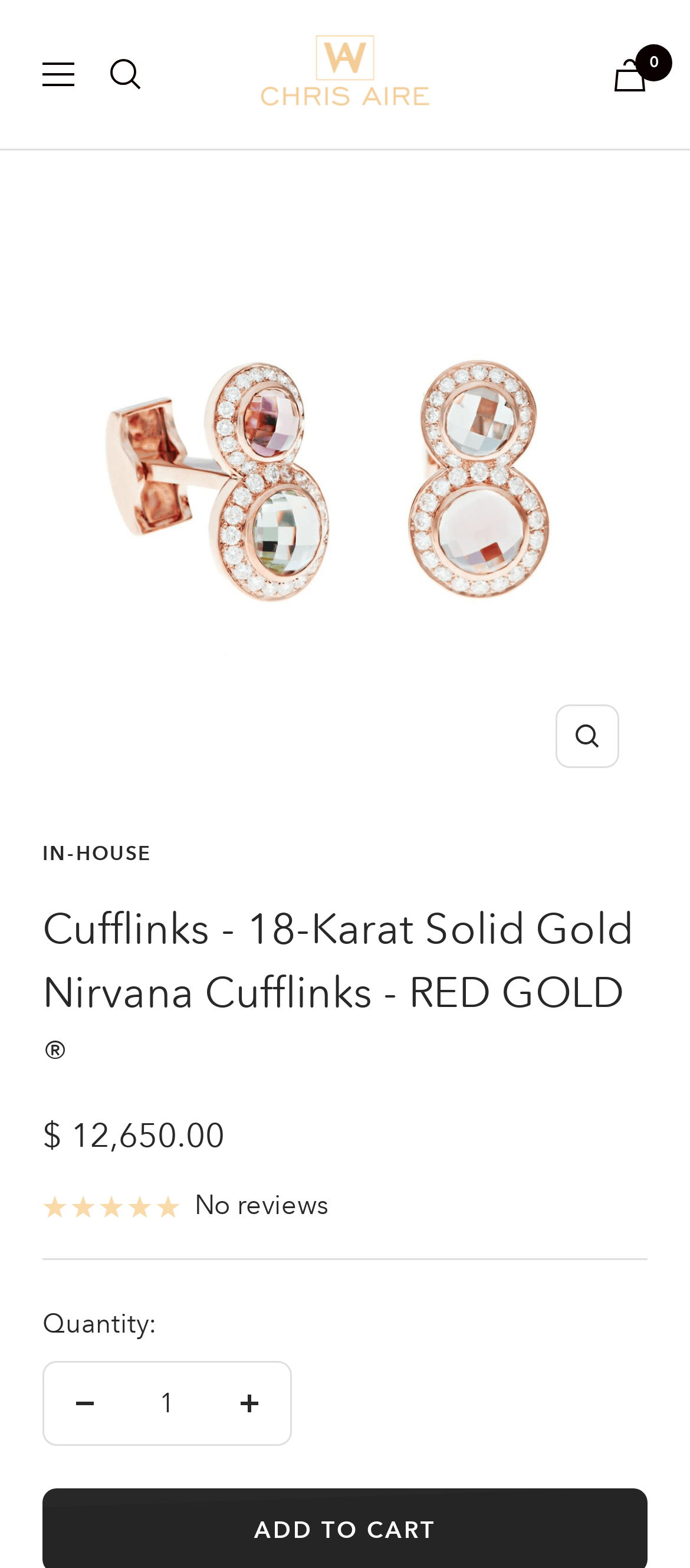What is the price of the Nirvana cufflinks?
Please give a detailed and thorough answer to the question, covering all relevant points.

I found the price of the Nirvana cufflinks by looking at the product information section, where it says 'Sale price' followed by the price '$12,650.00'.